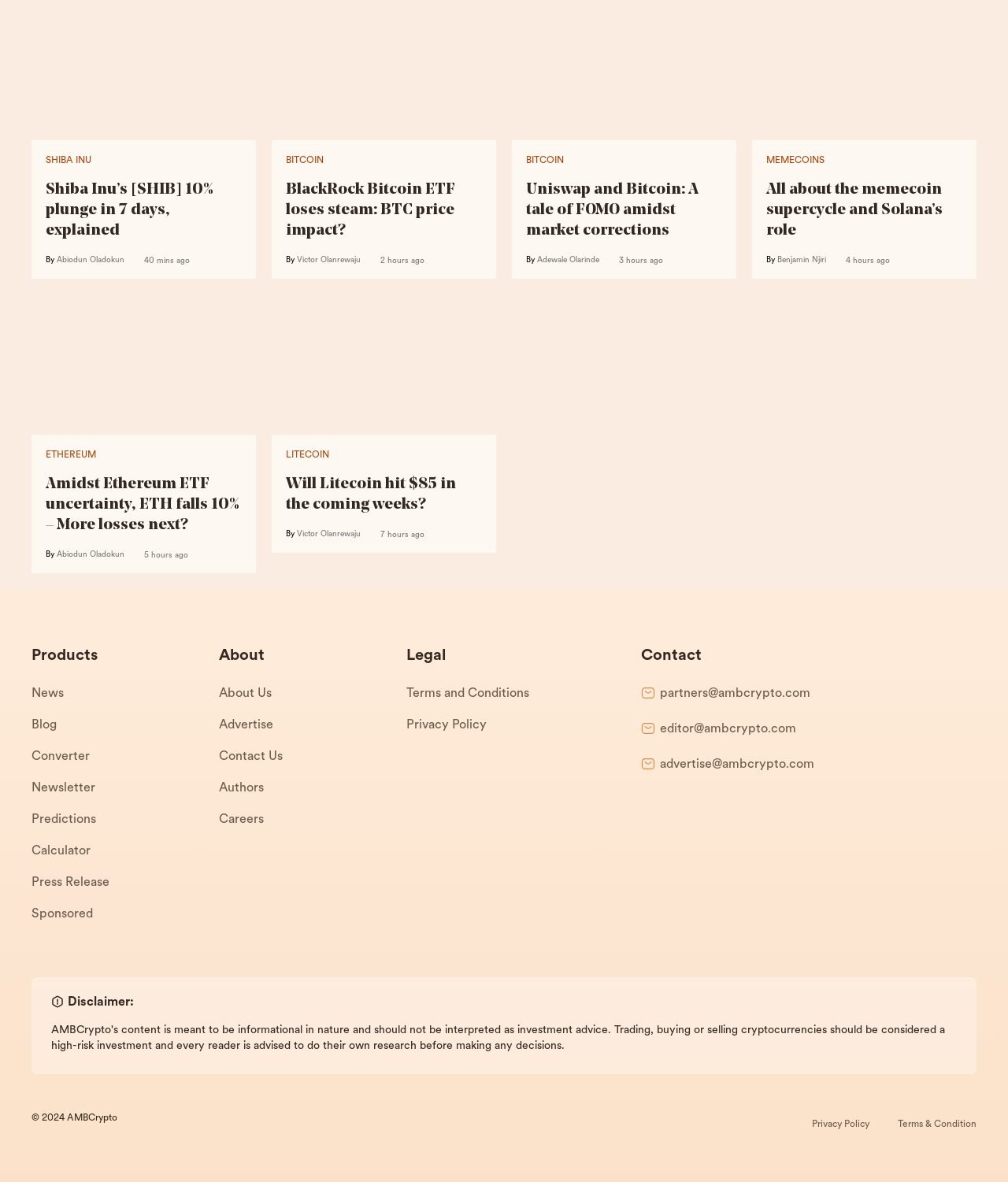Who wrote the second article?
Please answer the question with as much detail as possible using the screenshot.

The second article on the webpage is written by Victor Olanrewaju, as indicated by the text 'By Victor Olanrewaju' below the article heading.